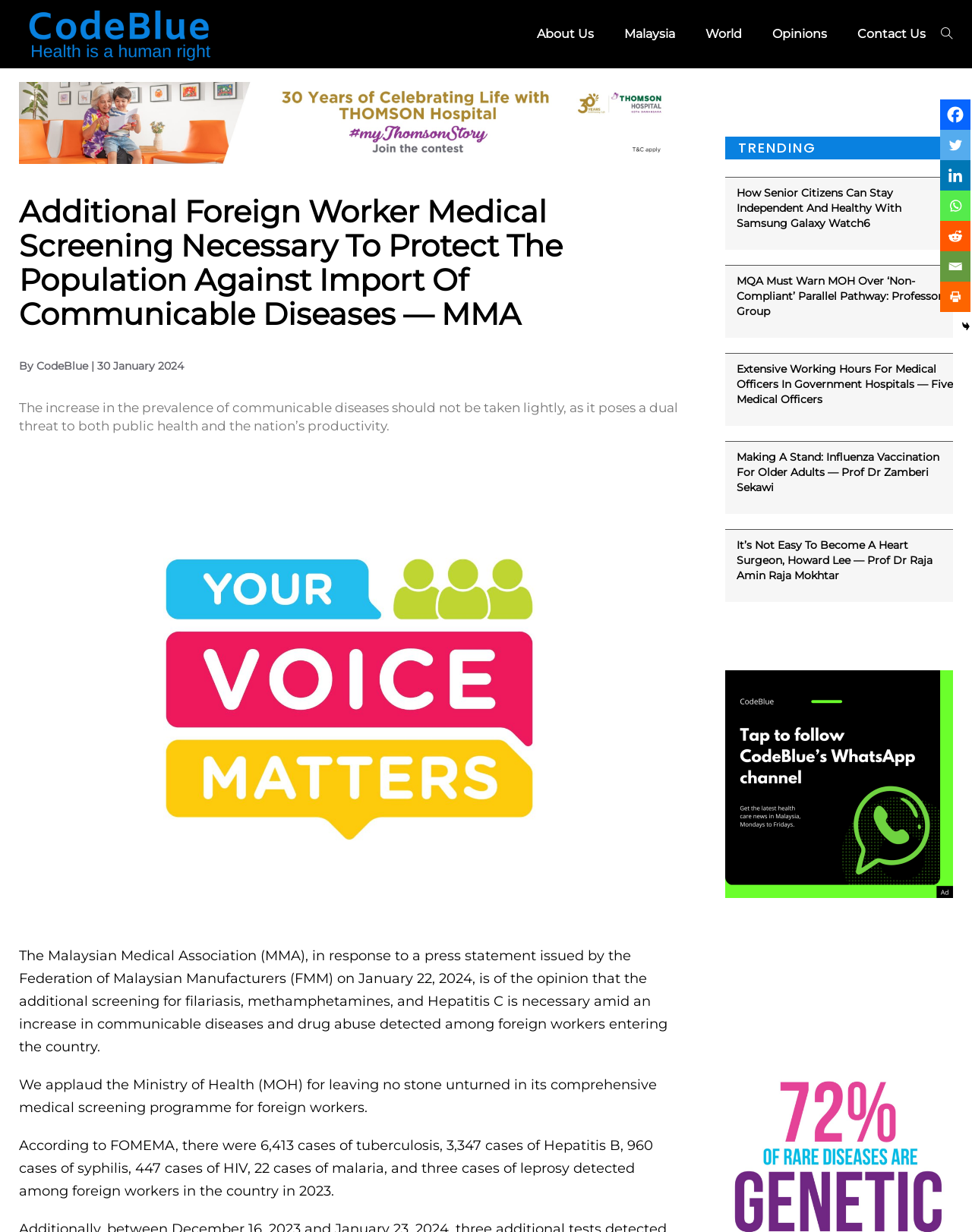What is the category of the trending articles?
Based on the image, give a one-word or short phrase answer.

Health